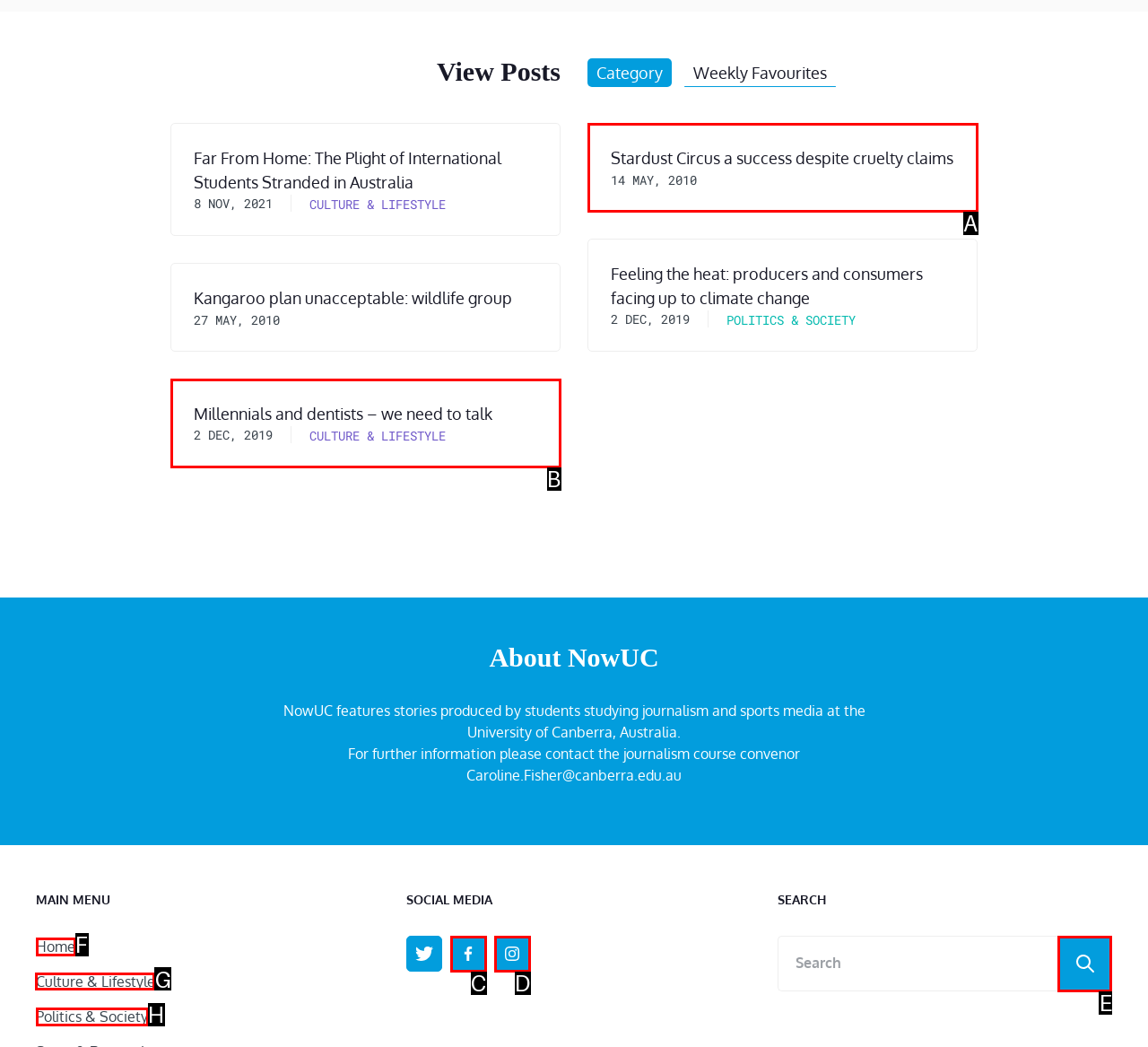Tell me the letter of the UI element I should click to accomplish the task: Go to Culture & Lifestyle page based on the choices provided in the screenshot.

G